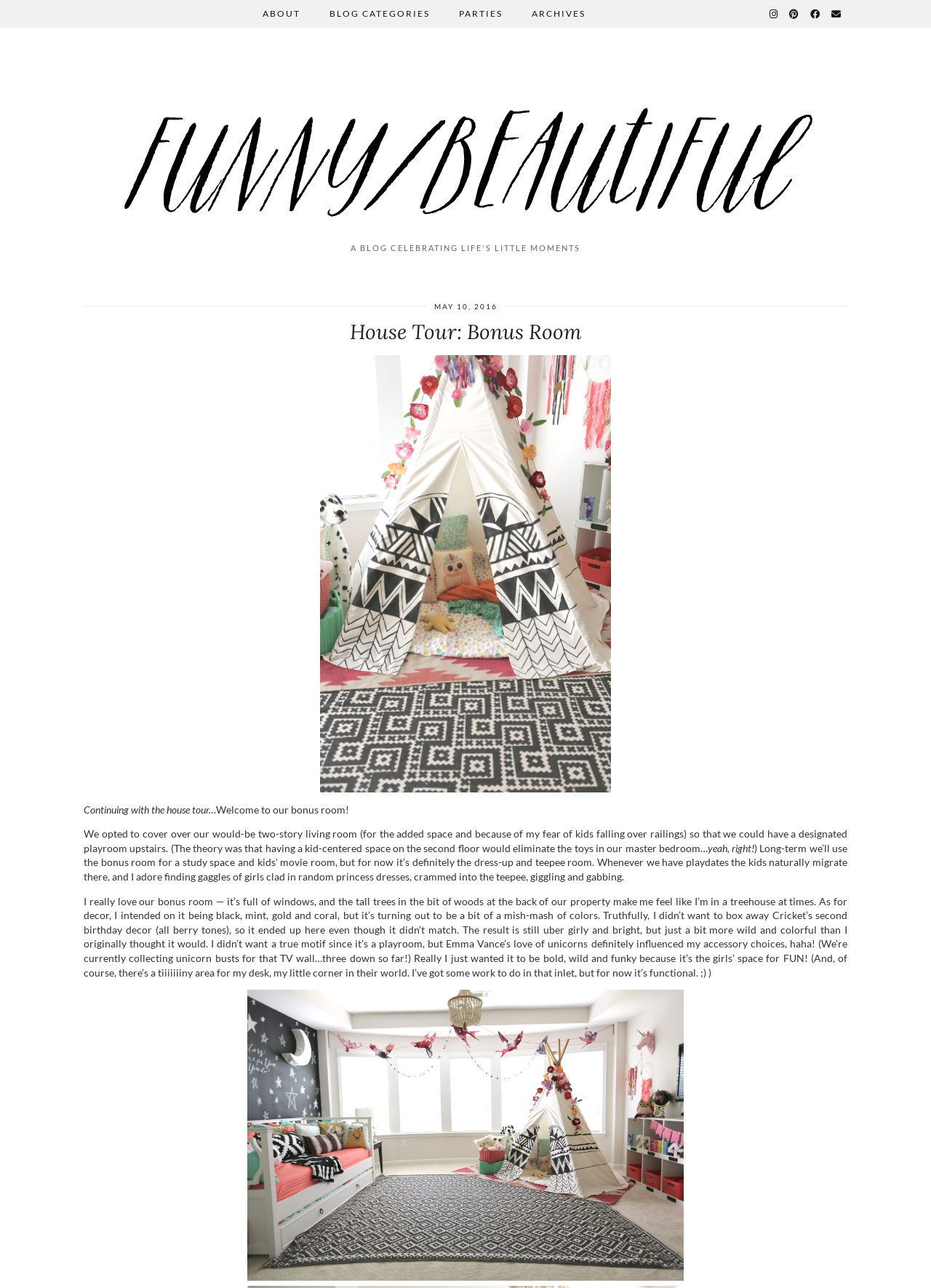Give a one-word or short phrase answer to the question: 
What is the purpose of the bonus room?

playroom and study space